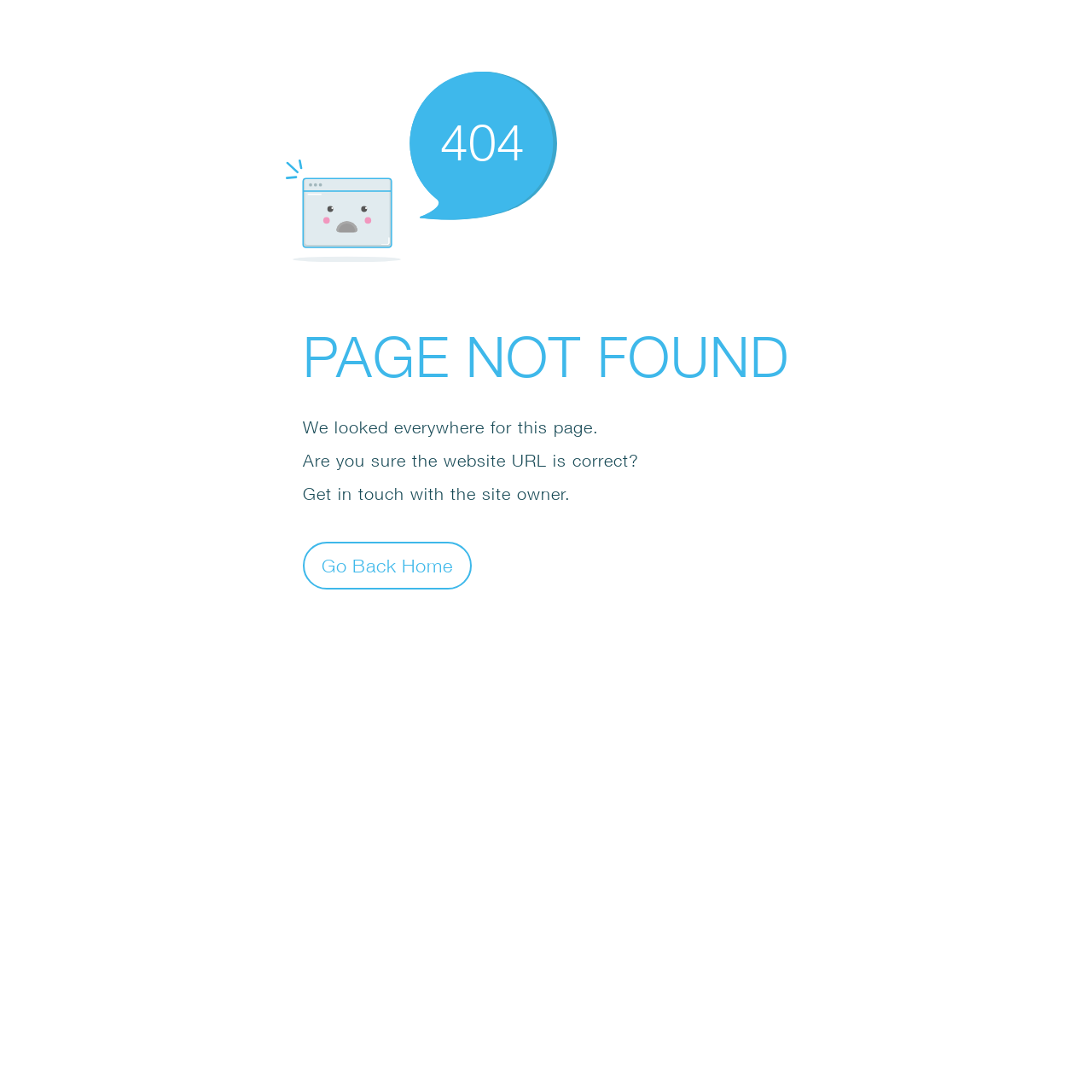What is the suggested action?
Please ensure your answer to the question is detailed and covers all necessary aspects.

The suggested action is to 'Go Back Home', which is a button element located at the bottom of the page, providing a clear call-to-action for the user to navigate back to the homepage.